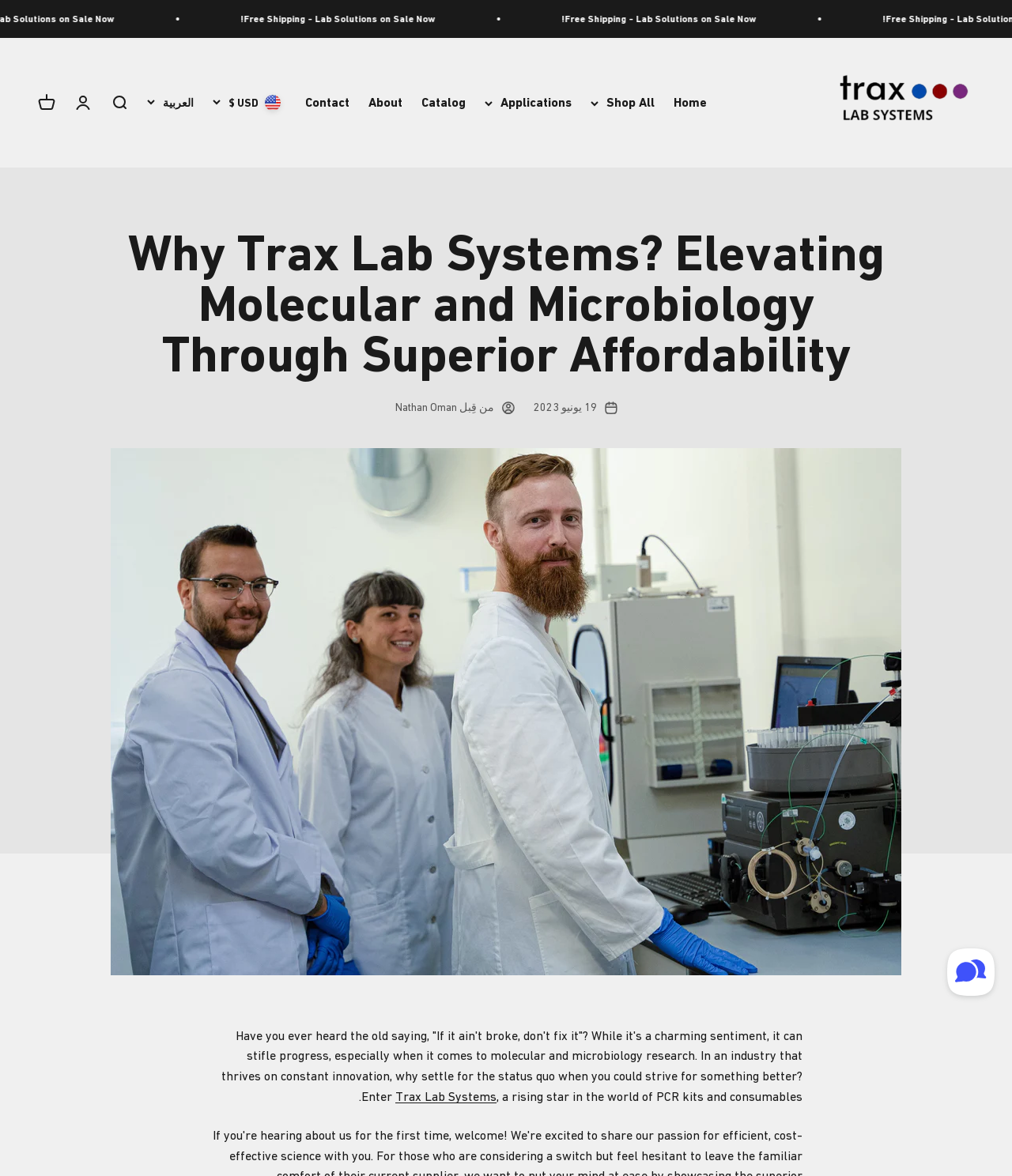Please find the bounding box coordinates for the clickable element needed to perform this instruction: "Open the Catalog page".

[0.416, 0.081, 0.46, 0.094]